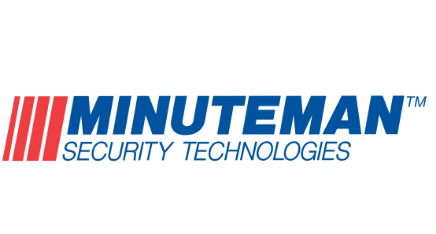Where is Minuteman Security Technologies headquartered?
We need a detailed and exhaustive answer to the question. Please elaborate.

According to the information provided, Minuteman Security Technologies, founded in 1988, is headquartered in Andover, Massachusetts, which is a key location for the company's operations.